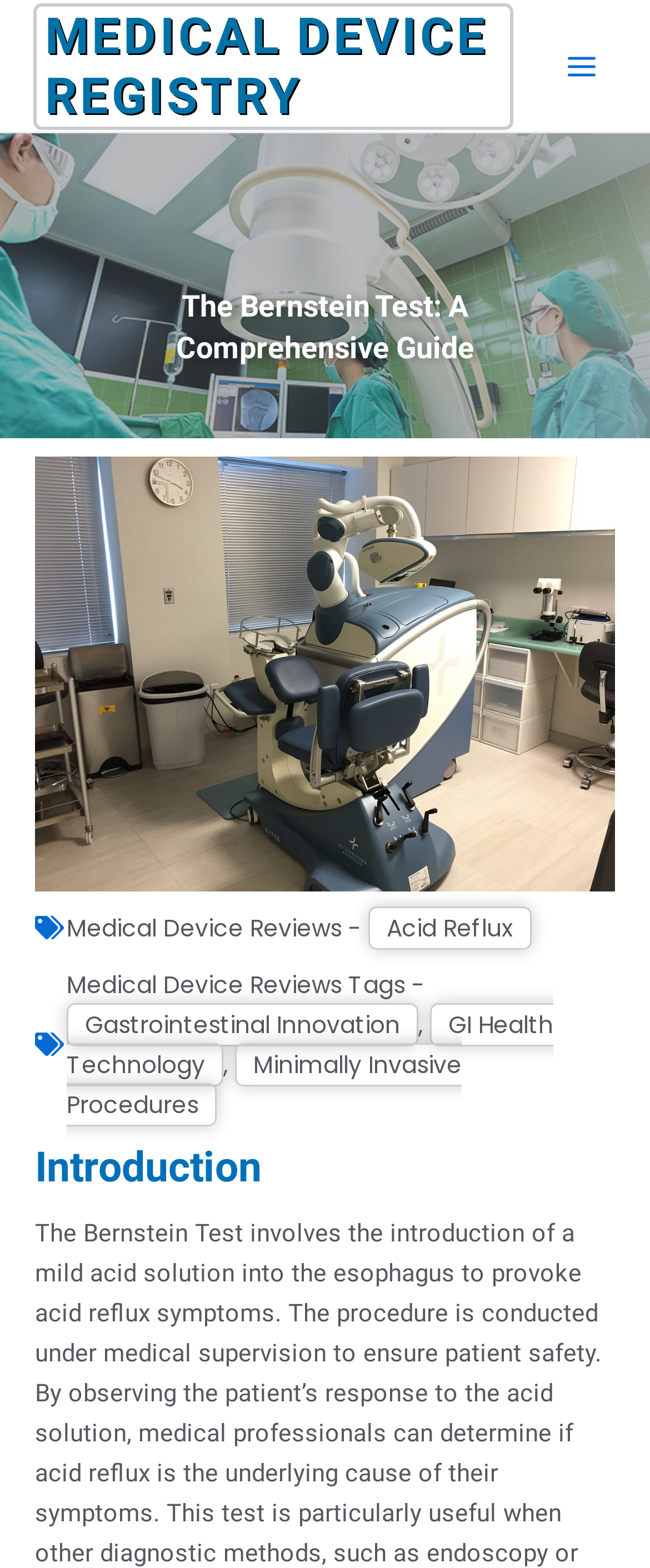Your task is to find and give the main heading text of the webpage.

The Bernstein Test: A Comprehensive Guide